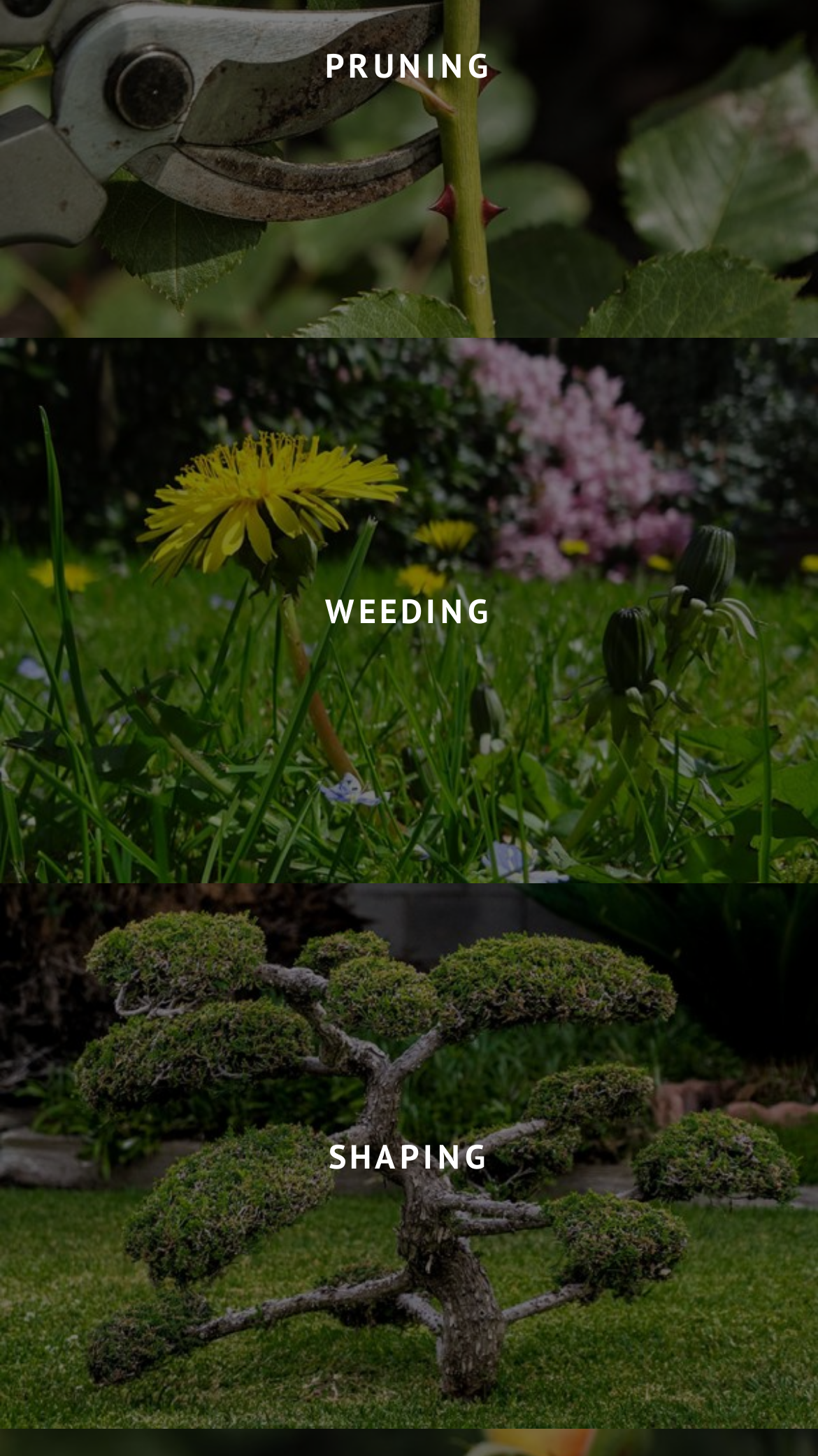What is the purpose of the LayoutTable elements?
Provide a short answer using one word or a brief phrase based on the image.

To layout content